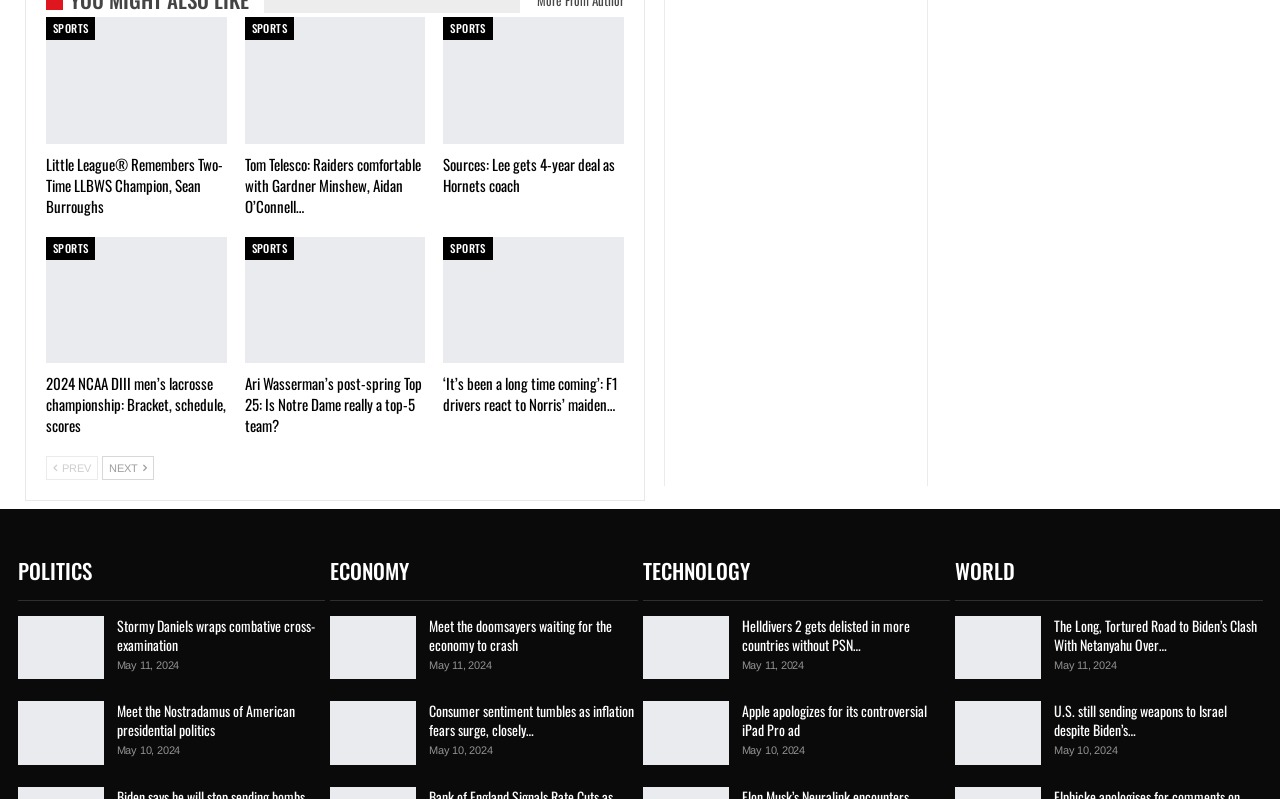What is the date of the news article 'Meet the Nostradamus of American presidential politics'?
Based on the visual content, answer with a single word or a brief phrase.

May 10, 2024